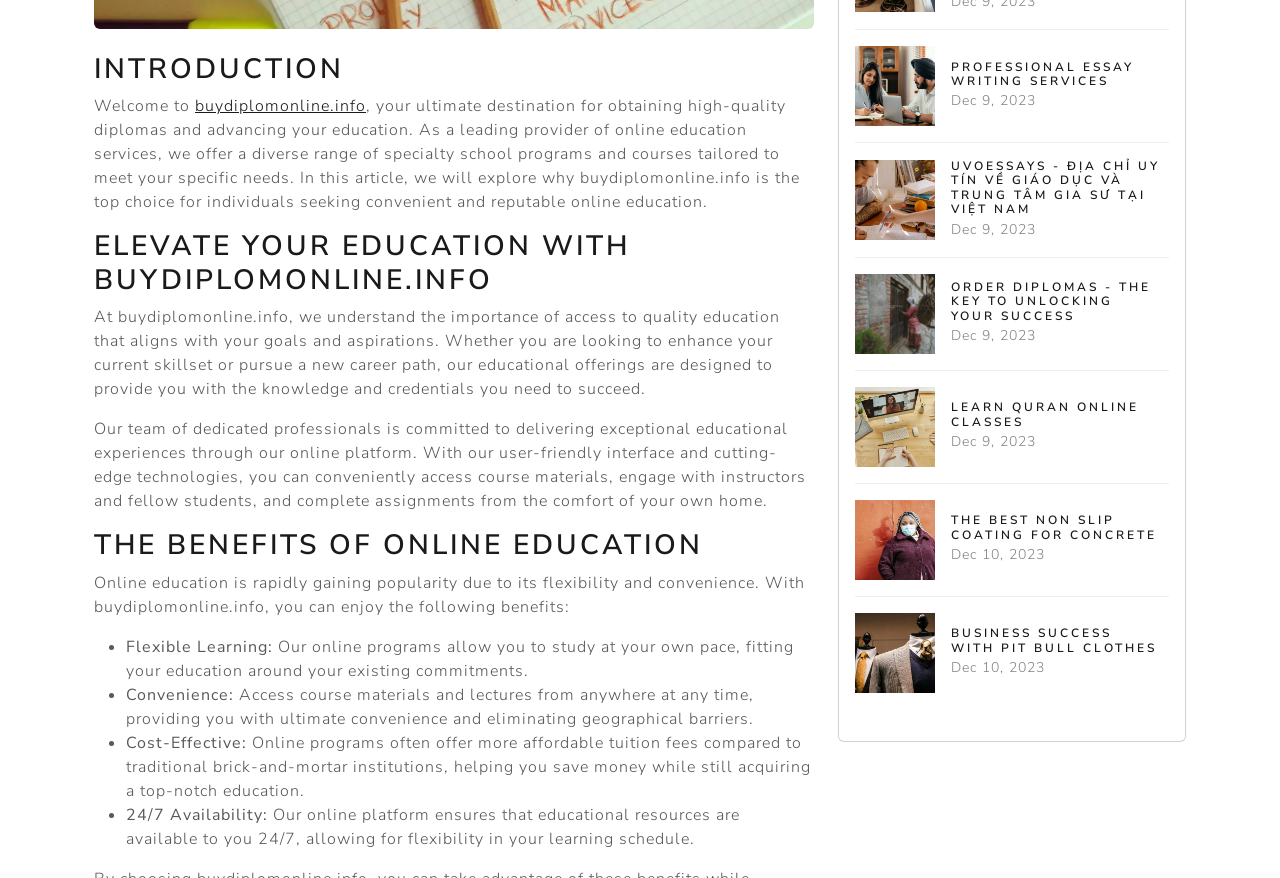Provide the bounding box coordinates, formatted as (top-left x, top-left y, bottom-right x, bottom-right y), with all values being floating point numbers between 0 and 1. Identify the bounding box of the UI element that matches the description: buydiplomonline.info

[0.152, 0.108, 0.286, 0.134]